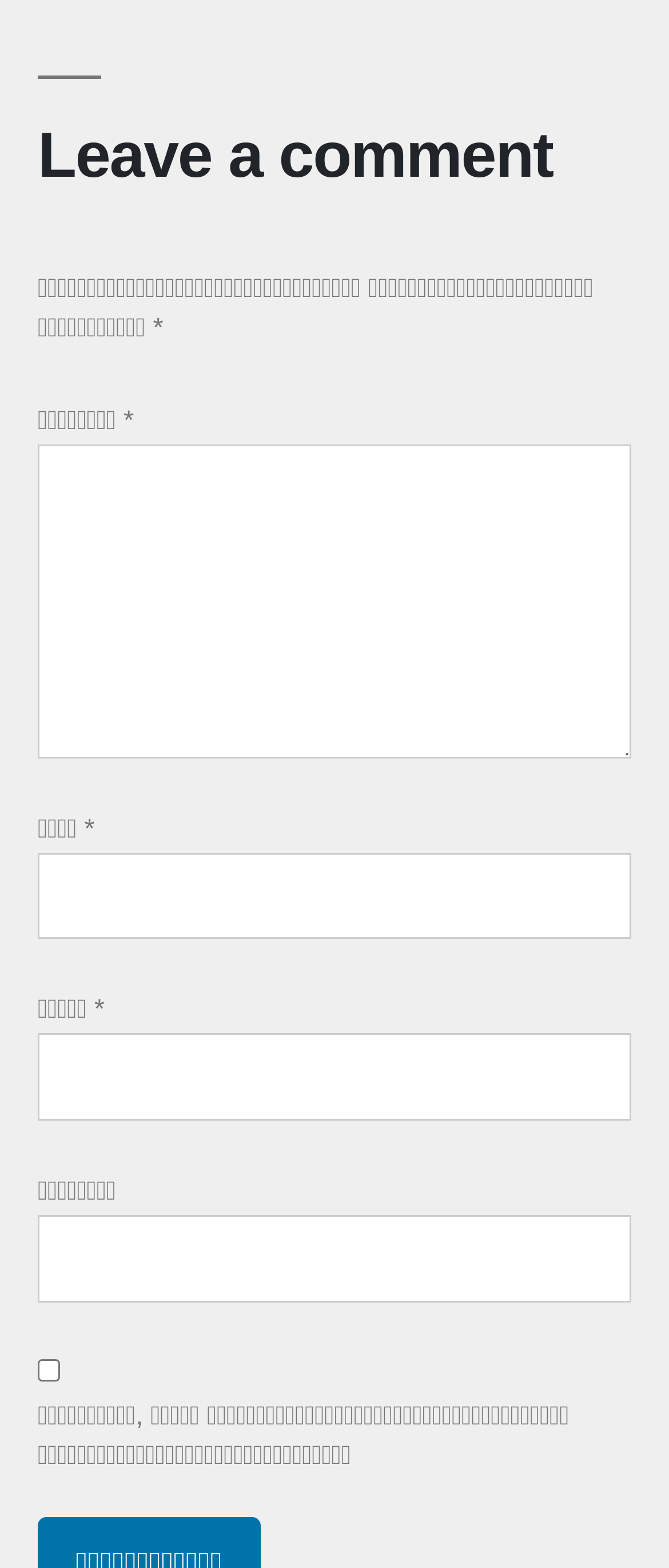How many required fields are there?
Please use the image to provide a one-word or short phrase answer.

Three